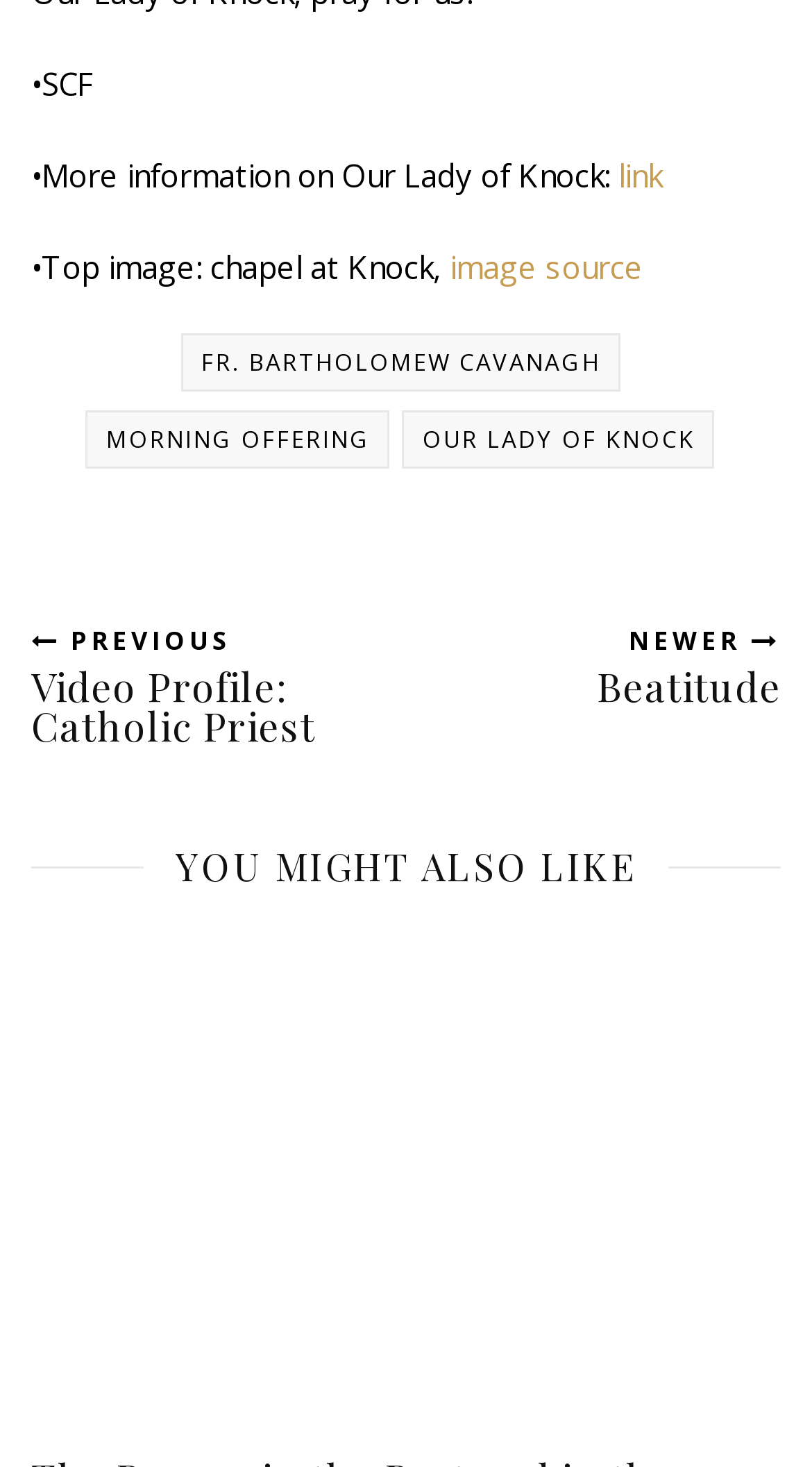Locate the bounding box coordinates of the element's region that should be clicked to carry out the following instruction: "Visit the image source". The coordinates need to be four float numbers between 0 and 1, i.e., [left, top, right, bottom].

[0.554, 0.167, 0.792, 0.195]